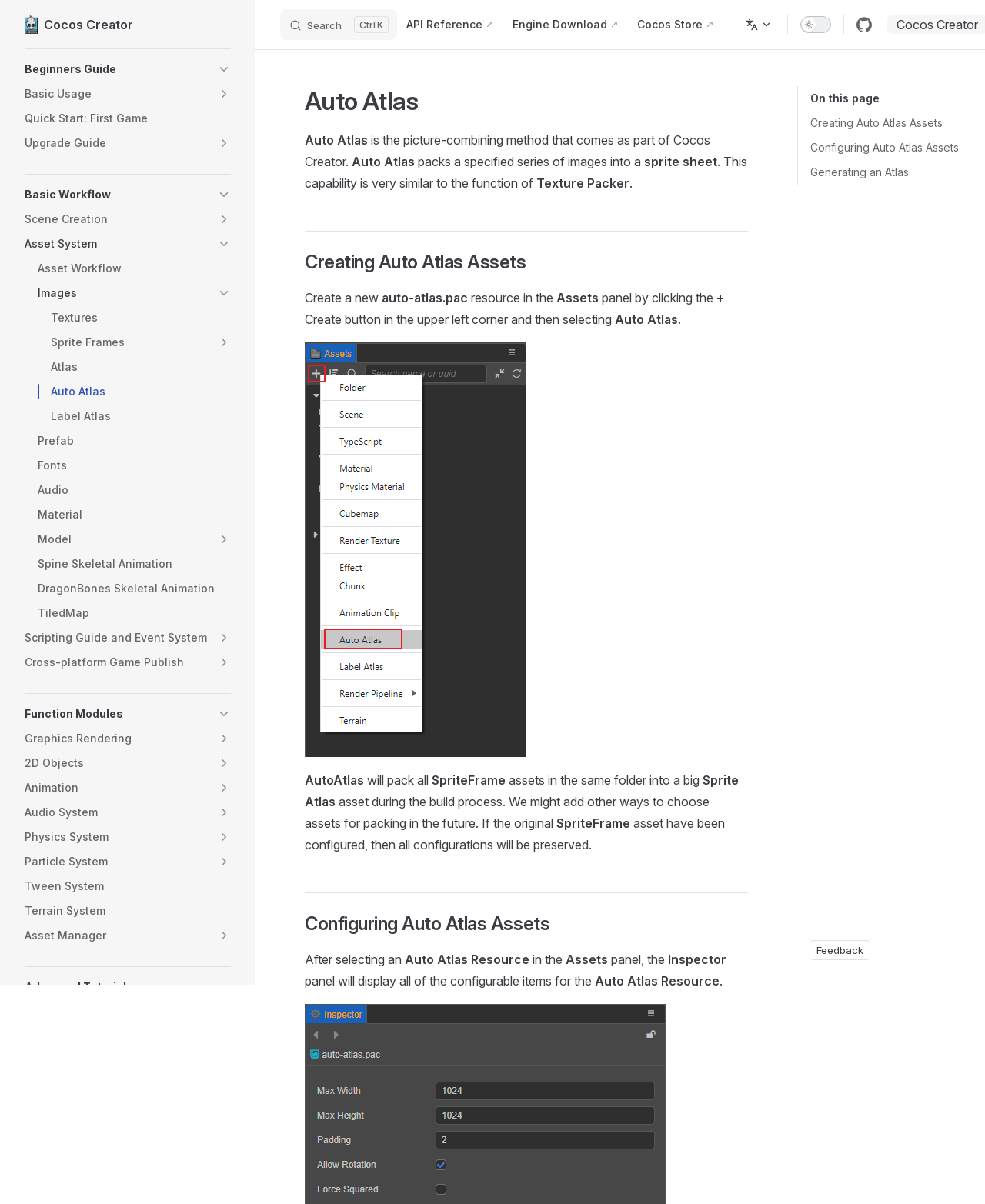Locate the bounding box coordinates of the element you need to click to accomplish the task described by this instruction: "Toggle 'Beginners Guide'".

[0.025, 0.047, 0.234, 0.068]